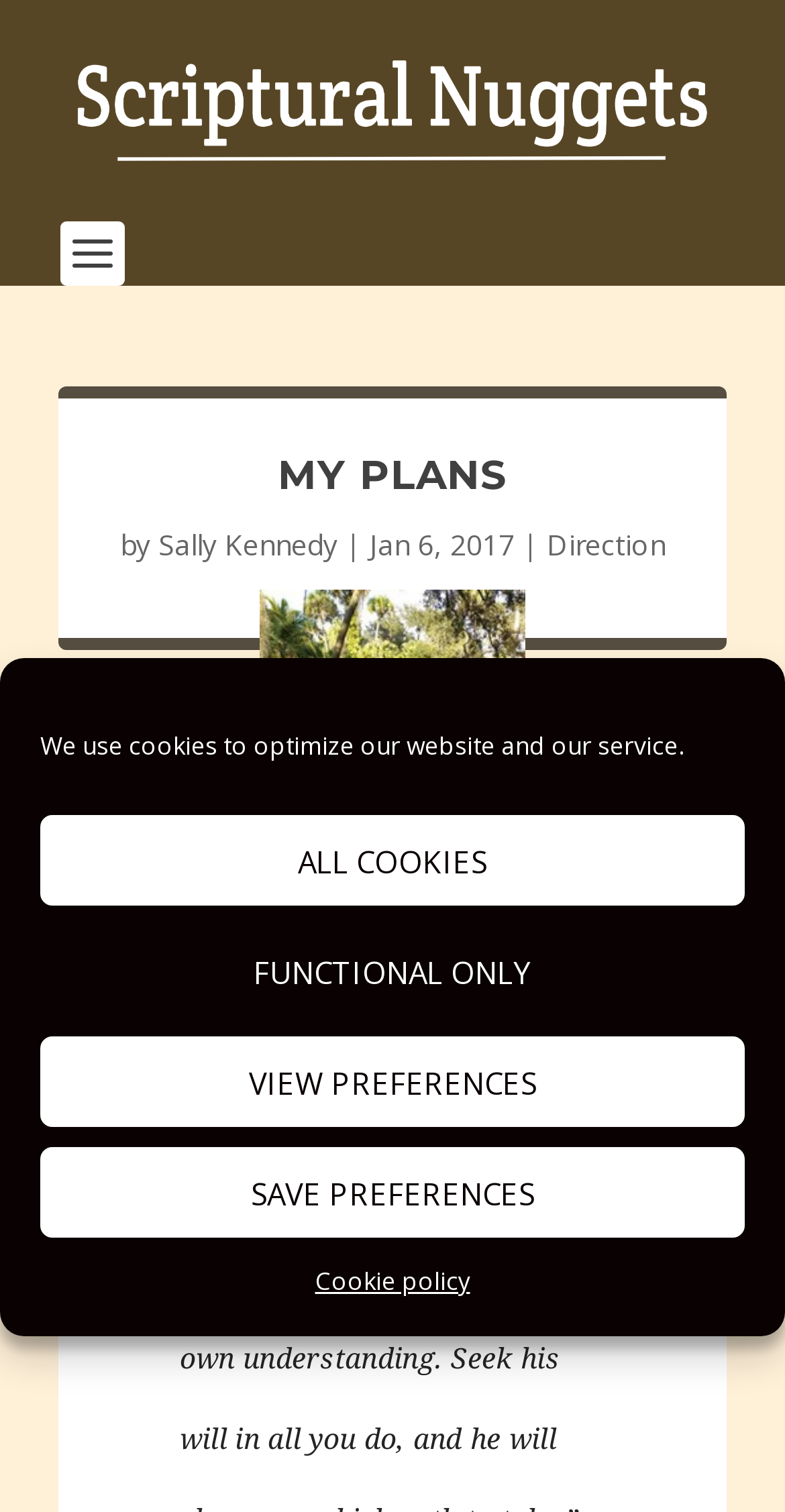Generate a comprehensive description of the webpage.

This webpage is titled "My Plans - Scriptural Nuggets" and has a prominent dialog box at the top, taking up about half of the screen, with a title "Manage Cookie Consent". This dialog box contains a brief message about using cookies to optimize the website and service, followed by four buttons: "ALL COOKIES", "FUNCTIONAL ONLY", "VIEW PREFERENCES", and "SAVE PREFERENCES". There is also a link to the "Cookie policy" at the bottom of the dialog box.

Below the dialog box, there is a link to "Scriptural Nuggets" with an accompanying image, which takes up about two-thirds of the screen width. 

The main content of the webpage is headed by a title "MY PLANS" in a larger font. Below this title, there is a byline that reads "by Sally Kennedy | Jan 6, 2017", with a link to "Direction" at the end. 

To the right of the byline, there is a small image that takes up about a quarter of the screen width.